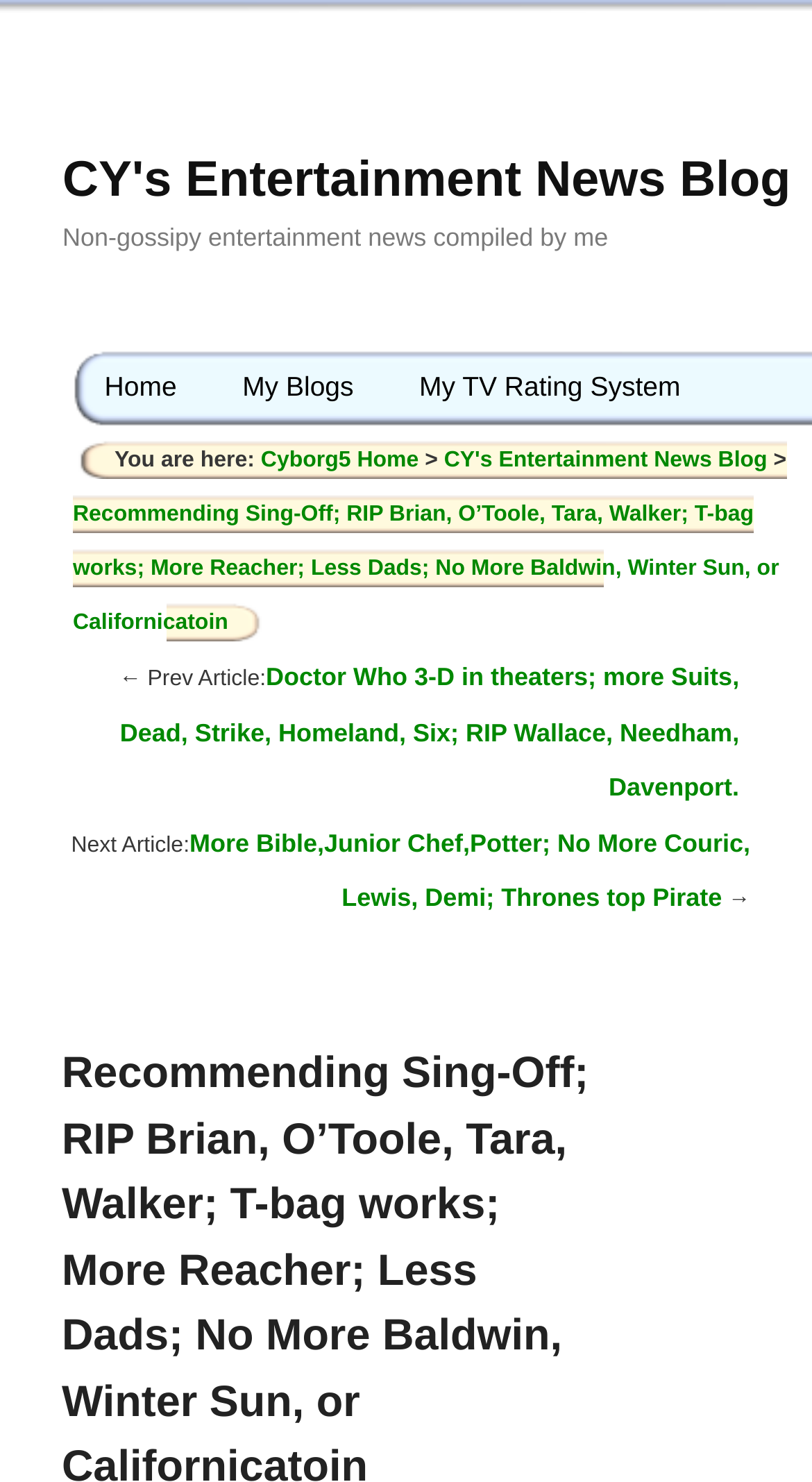Please identify the bounding box coordinates of the clickable region that I should interact with to perform the following instruction: "view my TV rating system". The coordinates should be expressed as four float numbers between 0 and 1, i.e., [left, top, right, bottom].

[0.476, 0.237, 0.878, 0.286]